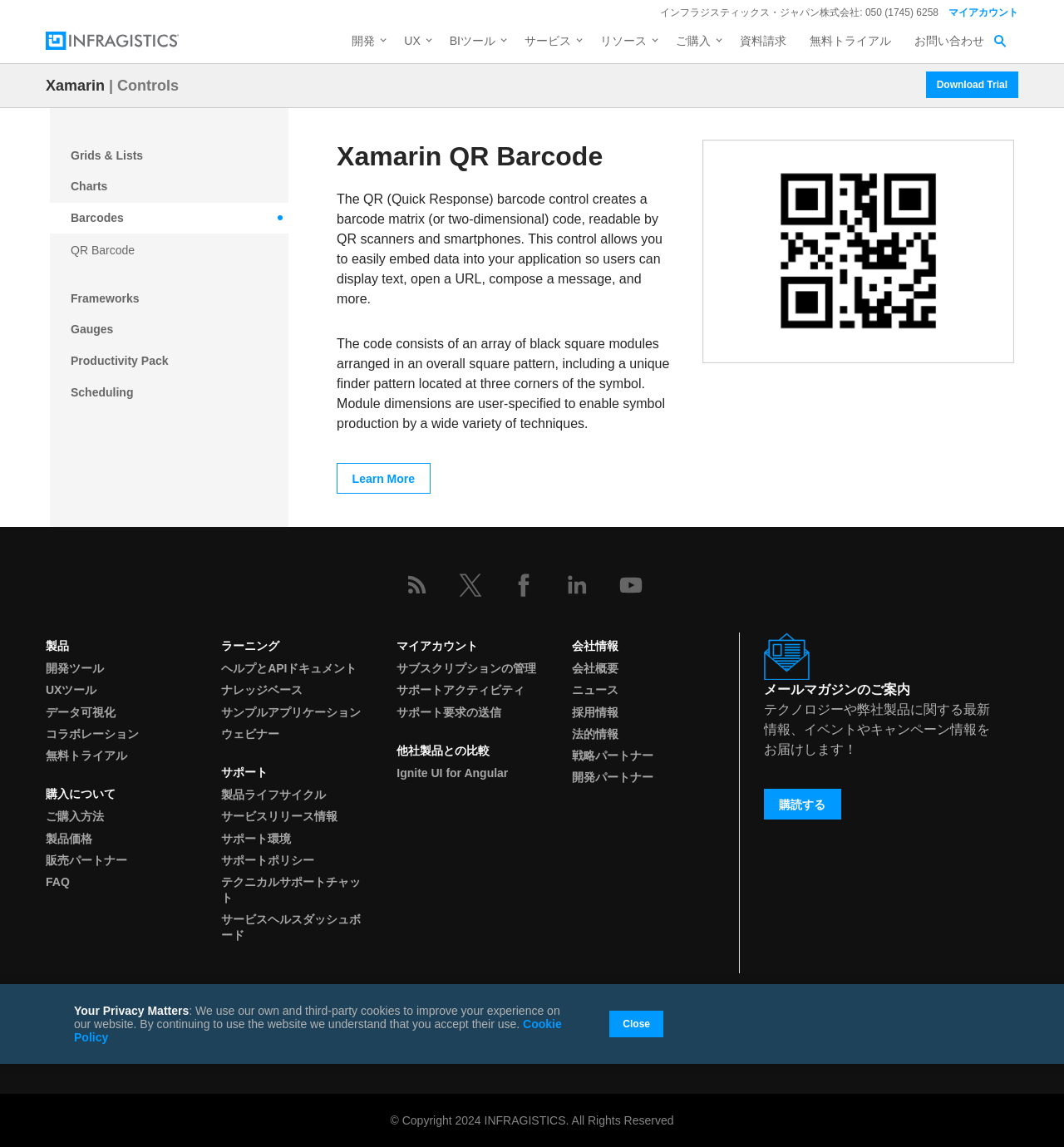Describe in detail what you see on the webpage.

This webpage is about Infragistics, a company that provides UI components for Xamarin, with a focus on barcode components. At the top, there is a search bar and a button with an image of a magnifying glass. To the right of the search bar, there is a link to "マイアカウント" (My Account) and a phone number for Infragistics Japan.

Below the search bar, there is a navigation menu with links to various sections of the website, including "開発" (Development), "UX" (User Experience), "BIツール" (Business Intelligence Tools), and others.

The main content of the page is divided into two sections. On the left, there is a list of links to different types of UI components, including Grids & Lists, Charts, Barcodes, and others. On the right, there is a detailed description of the Xamarin QR Barcode component, including its features and capabilities. There is also an image of a QR barcode and a "Learn More" link.

At the bottom of the page, there is a section with links to various resources, including product information, purchasing options, learning resources, and support. There are also links to Infragistics' social media profiles and a copyright notice.

Throughout the page, there are several images, including the Infragistics logo, icons for the different types of UI components, and social media icons. The overall layout is organized and easy to navigate, with clear headings and concise text.